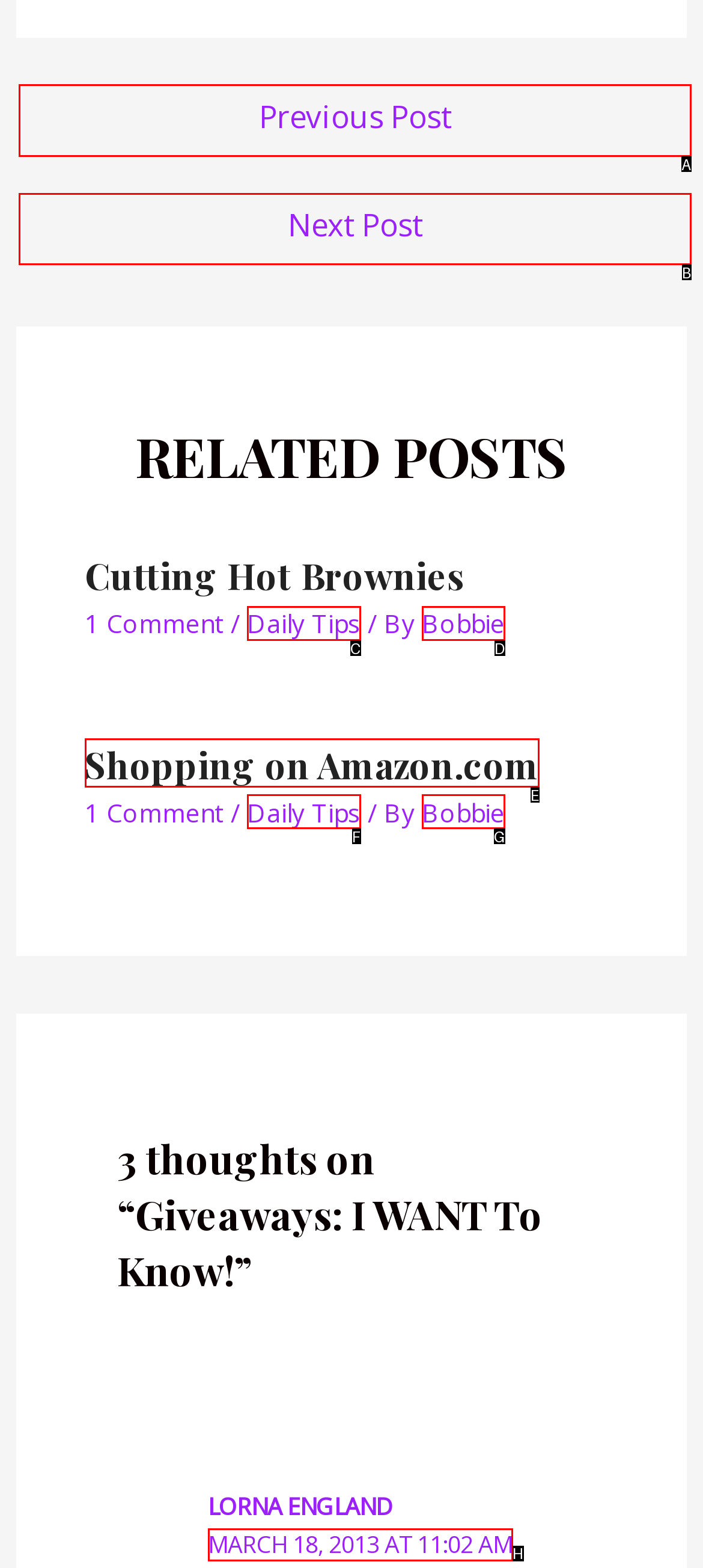Select the HTML element that needs to be clicked to carry out the task: Click on 'Previous Post'
Provide the letter of the correct option.

A